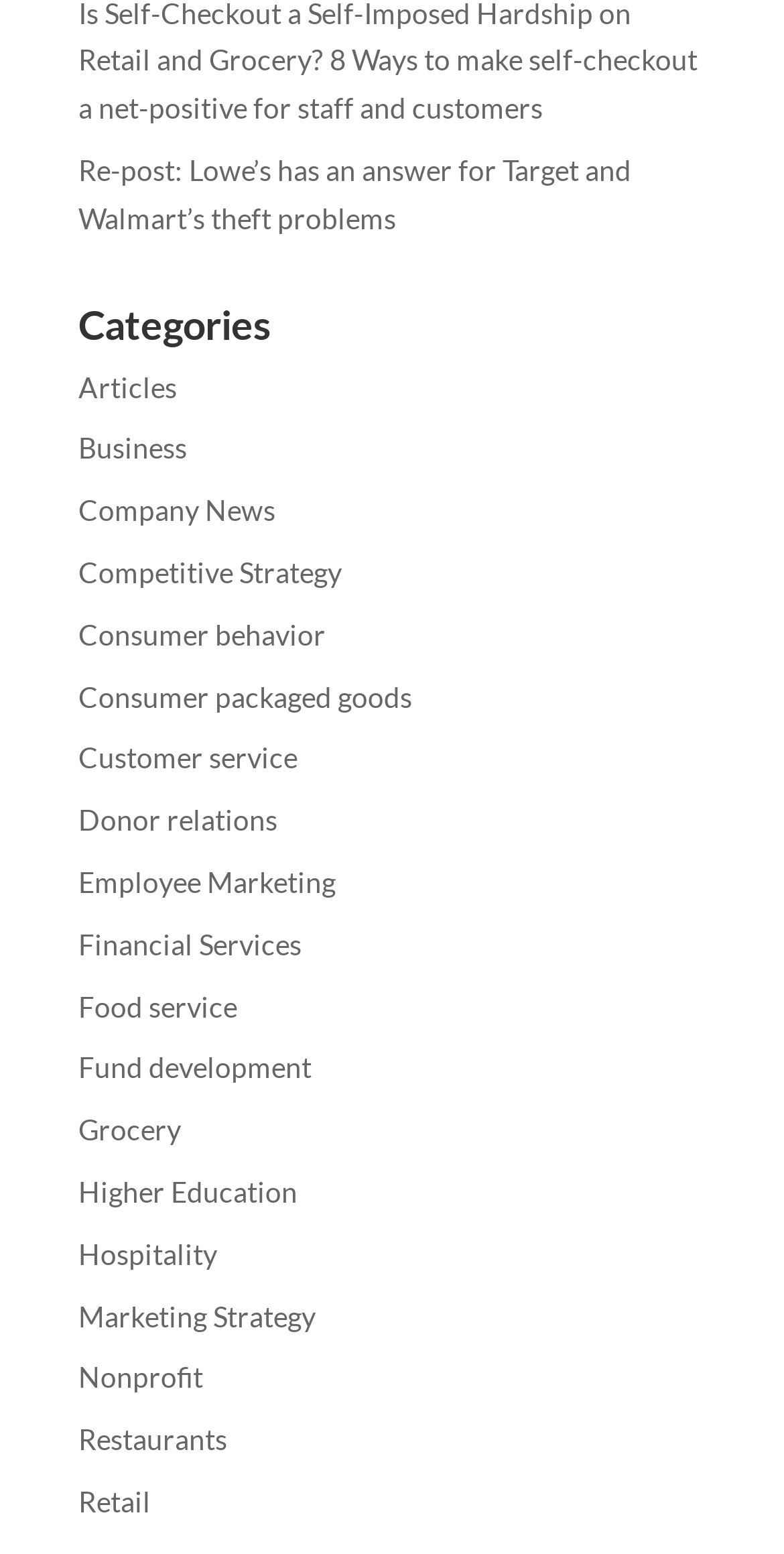Identify the bounding box coordinates for the element you need to click to achieve the following task: "Read about 'Consumer behavior'". Provide the bounding box coordinates as four float numbers between 0 and 1, in the form [left, top, right, bottom].

[0.1, 0.397, 0.415, 0.419]